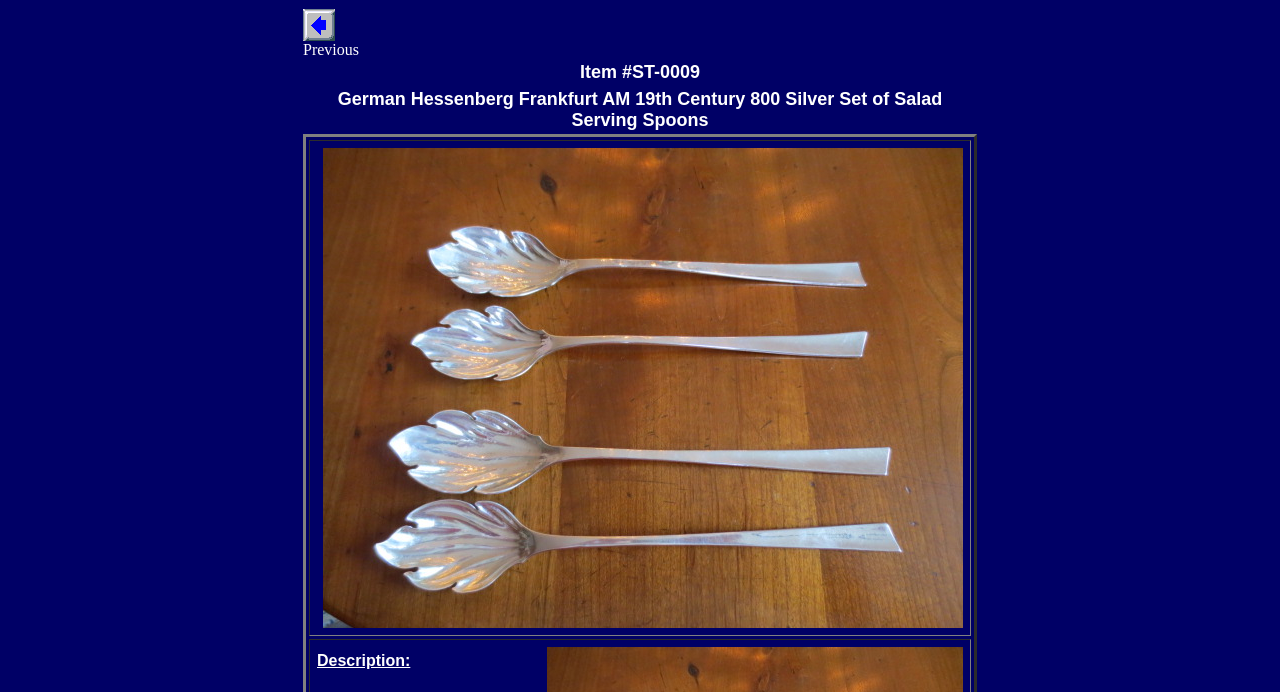What is the purpose of the 'Previous' link?
Please provide a comprehensive answer to the question based on the webpage screenshot.

The 'Previous' link is likely used to navigate to the previous item in a list or collection. This can be inferred from its position in the table and its label, which suggests that it is used for navigation.